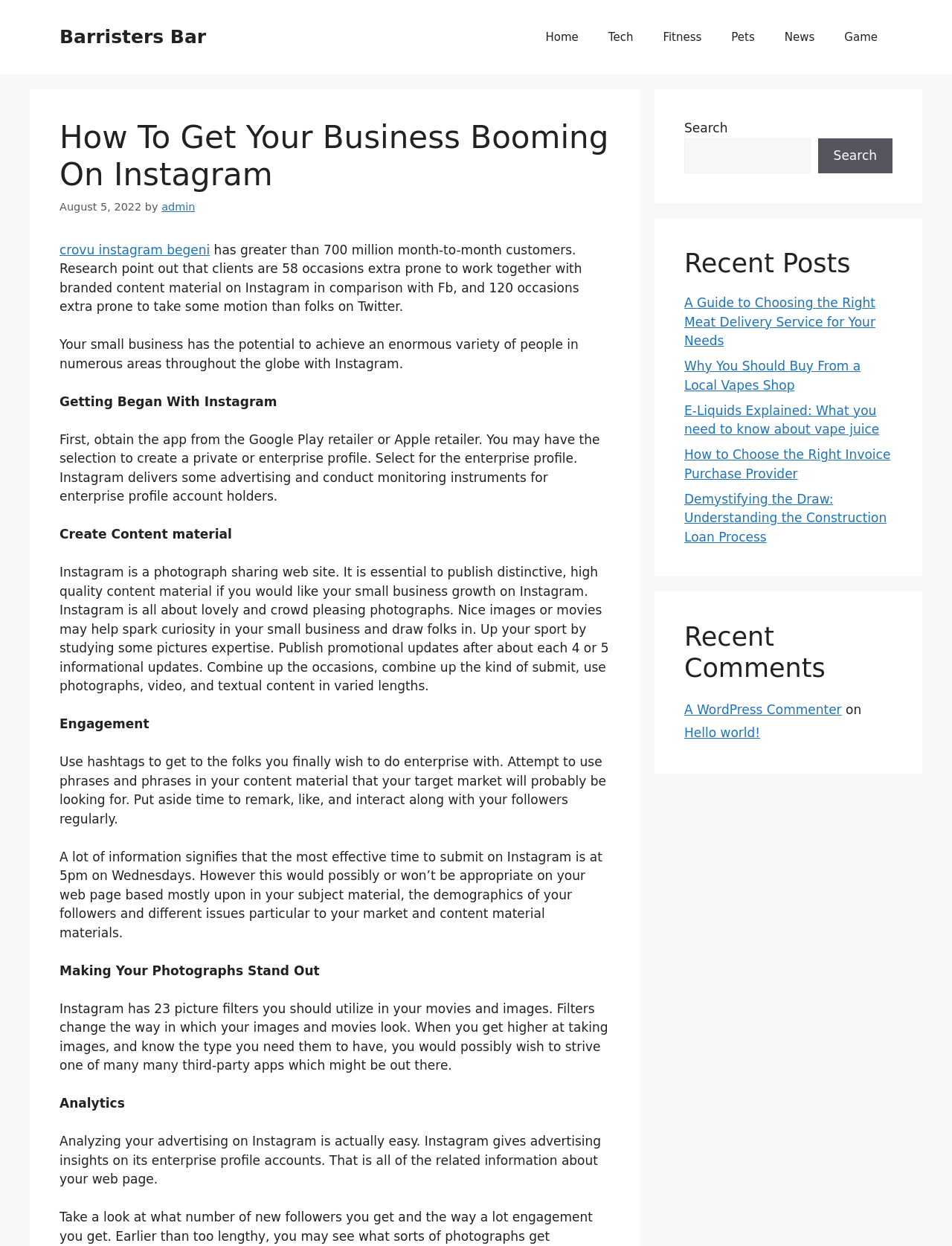Find and indicate the bounding box coordinates of the region you should select to follow the given instruction: "Click on the 'Home' link".

[0.557, 0.012, 0.623, 0.048]